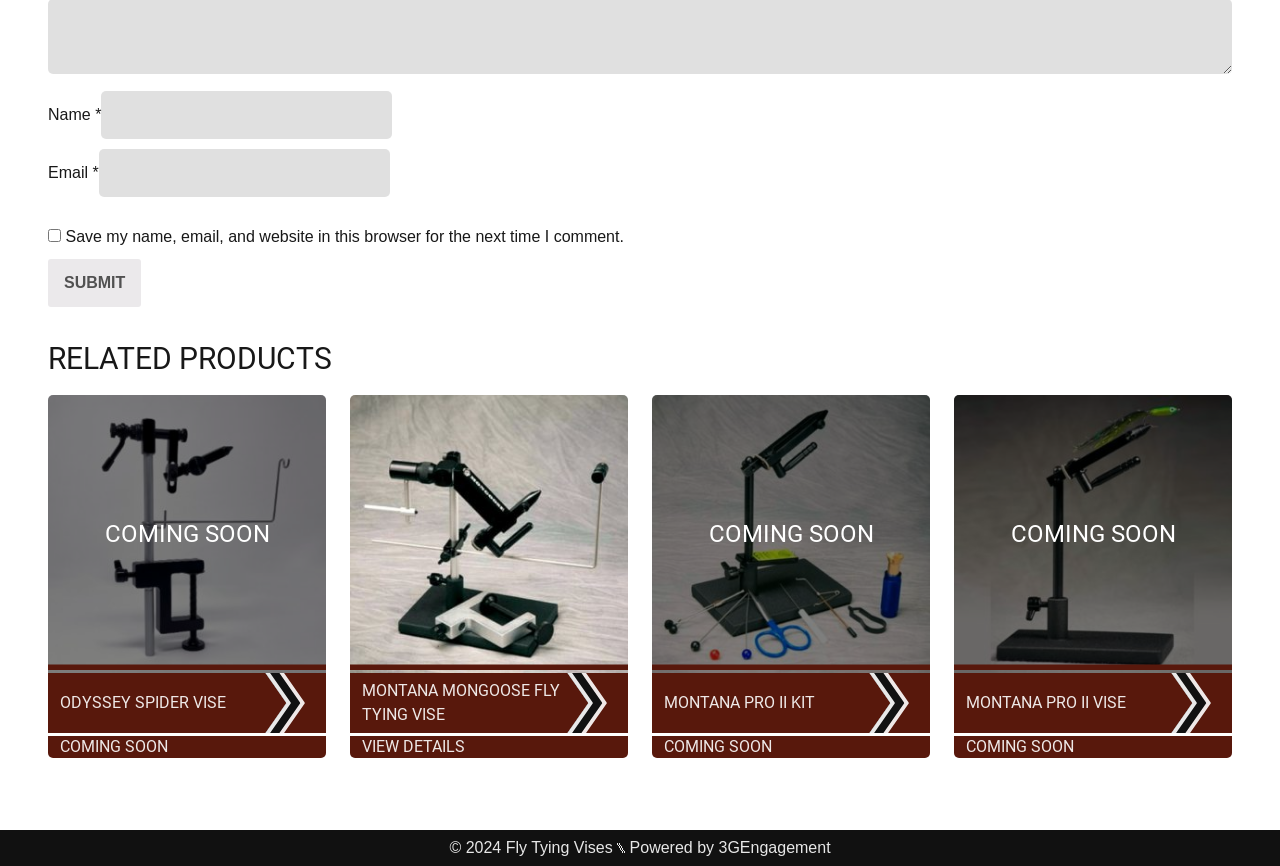Identify the bounding box coordinates for the UI element described as follows: Odyssey Spider Vise. Use the format (top-left x, top-left y, bottom-right x, bottom-right y) and ensure all values are floating point numbers between 0 and 1.

[0.038, 0.456, 0.255, 0.875]